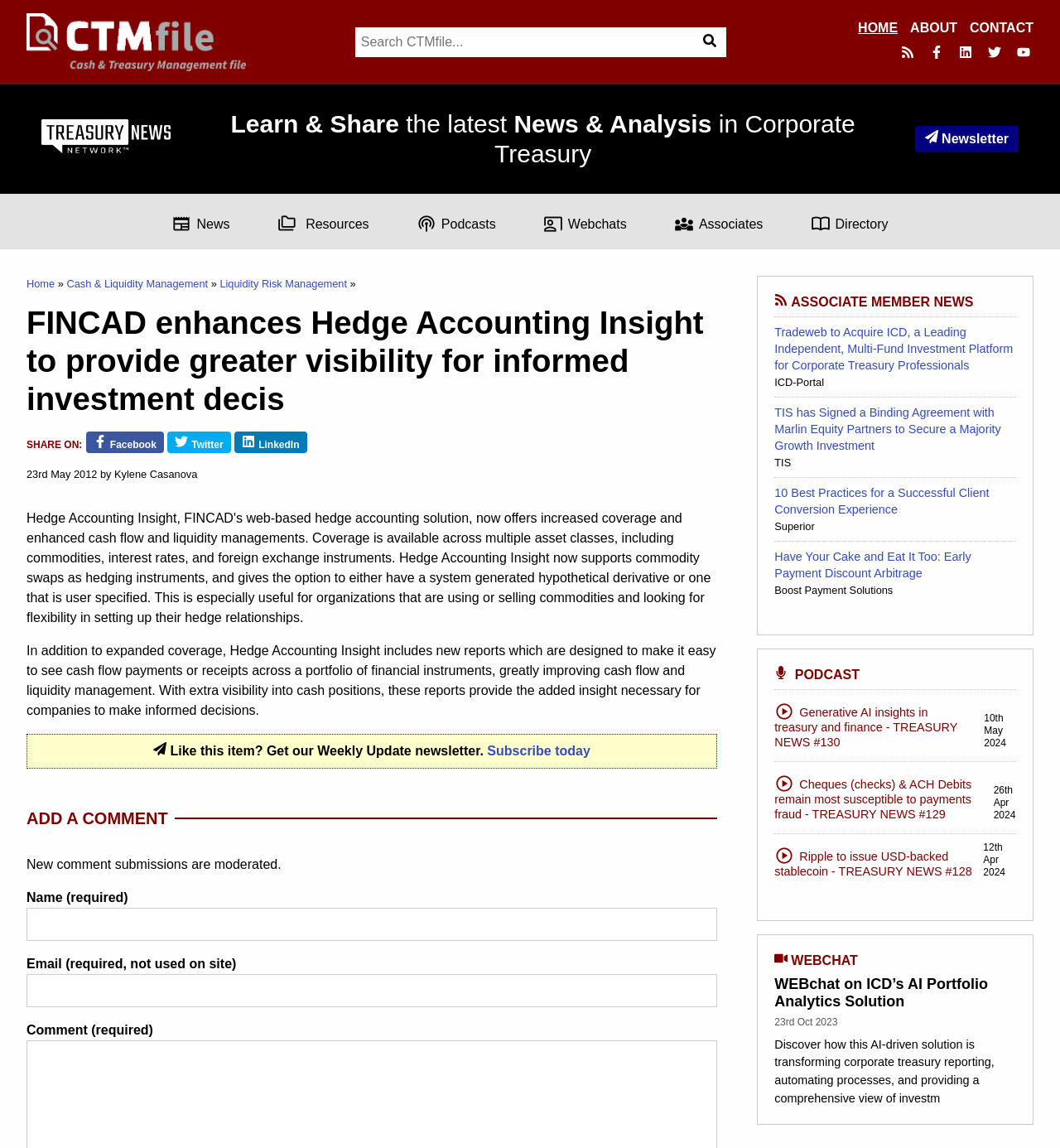How many associate member news are displayed?
Give a thorough and detailed response to the question.

I counted the number of associate member news by looking at the bottom-right corner of the webpage, where I found 5 news articles from different associate members, including Tradeweb, TIS, Superior, Boost Payment Solutions, and ICD-Portal.